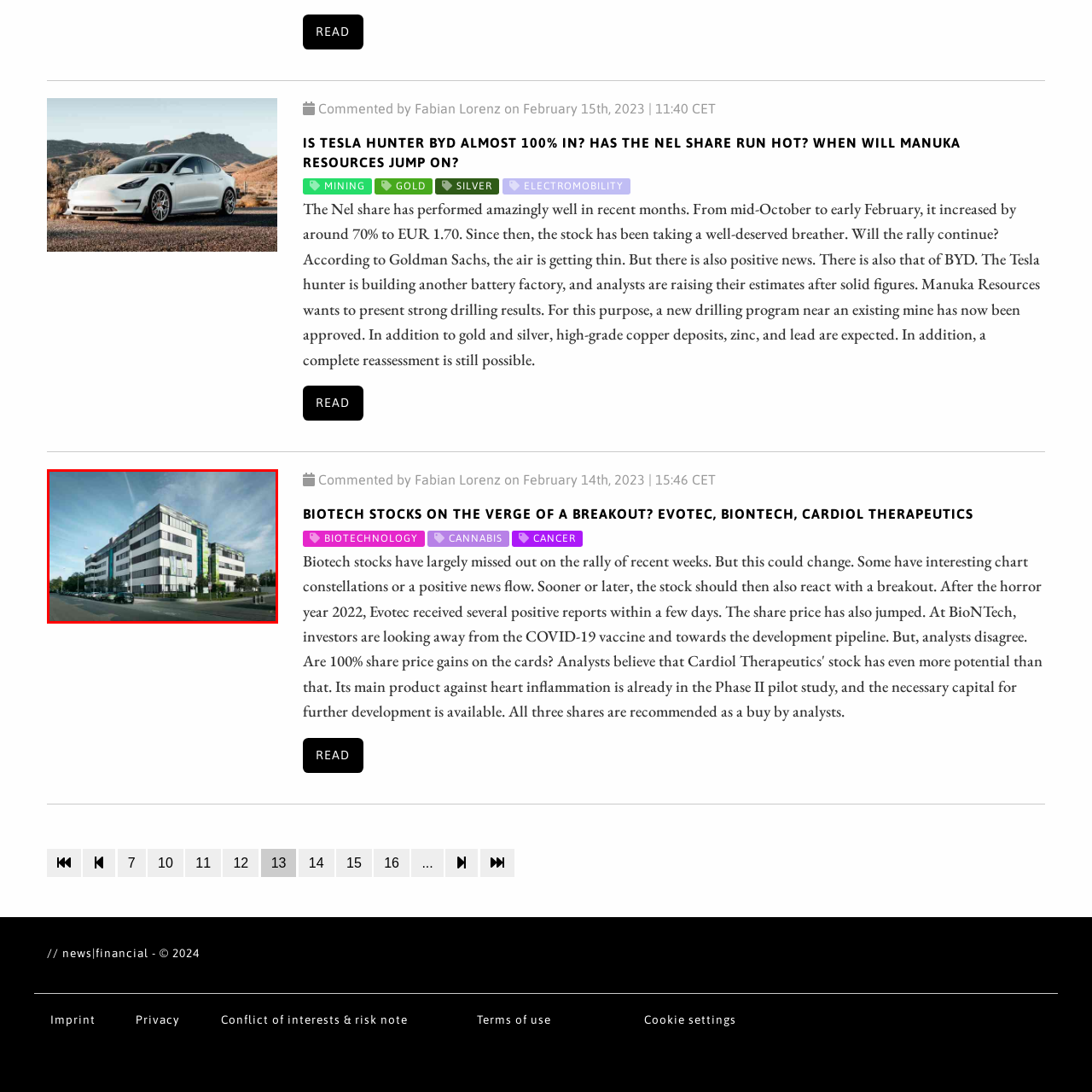Describe extensively the image that is situated inside the red border.

The image showcases a modern multi-story building characterized by its sleek, contemporary design. The façade prominently features a combination of white and glass panels, creating a striking visual impact. Large windows offer views of the interiors, while vibrant green accents add a fresh touch to the architecture. Surrounding the building, there are well-maintained sidewalks lined with trees and parked cars, contributing to a pleasant urban atmosphere. The sky above is clear with soft clouds, suggesting a bright day that enhances the building's aesthetic appeal. This scene reflects a dynamic blend of functionality and design, indicative of contemporary architectural trends.